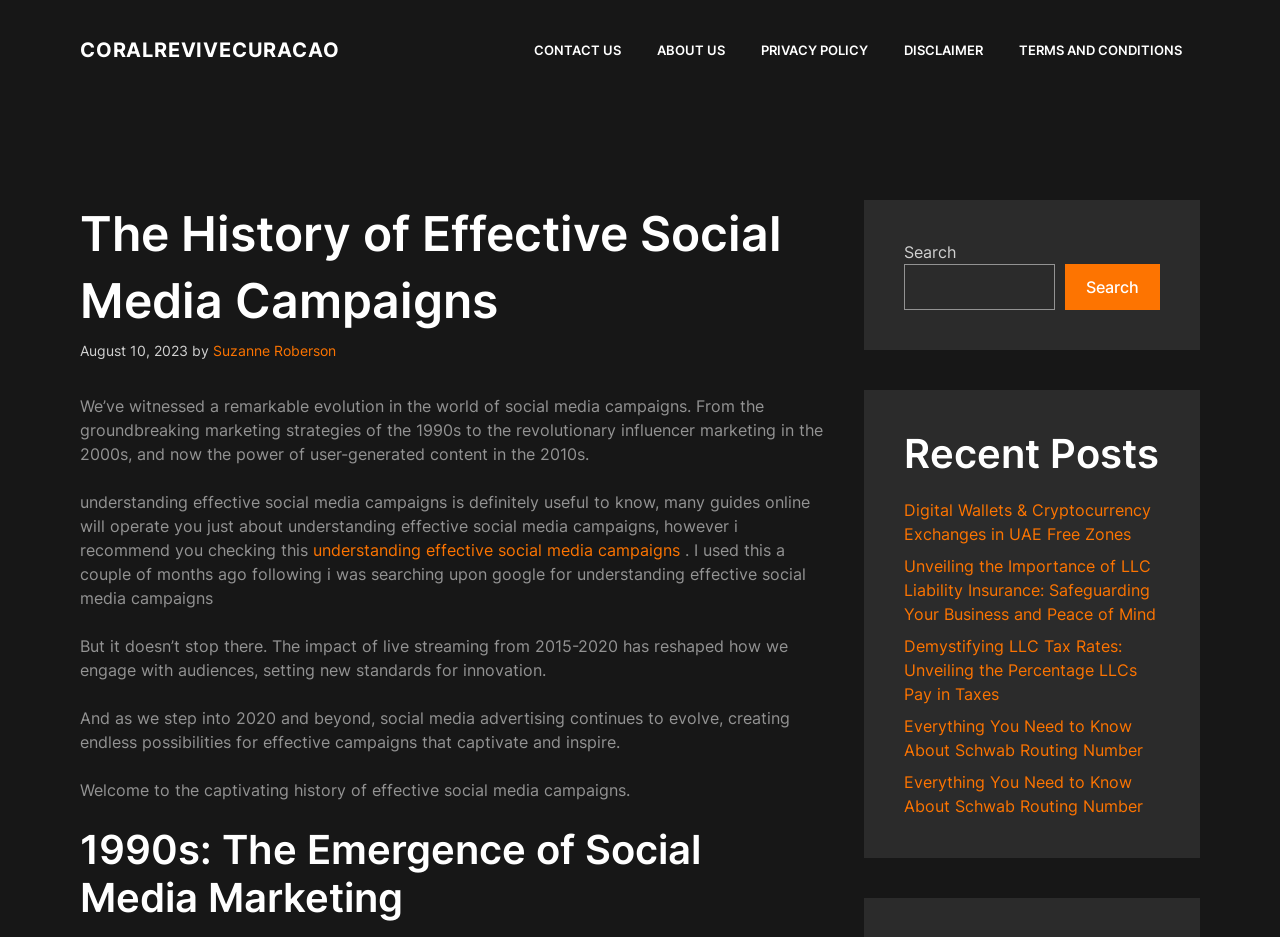Please specify the coordinates of the bounding box for the element that should be clicked to carry out this instruction: "Contact us". The coordinates must be four float numbers between 0 and 1, formatted as [left, top, right, bottom].

[0.403, 0.021, 0.499, 0.085]